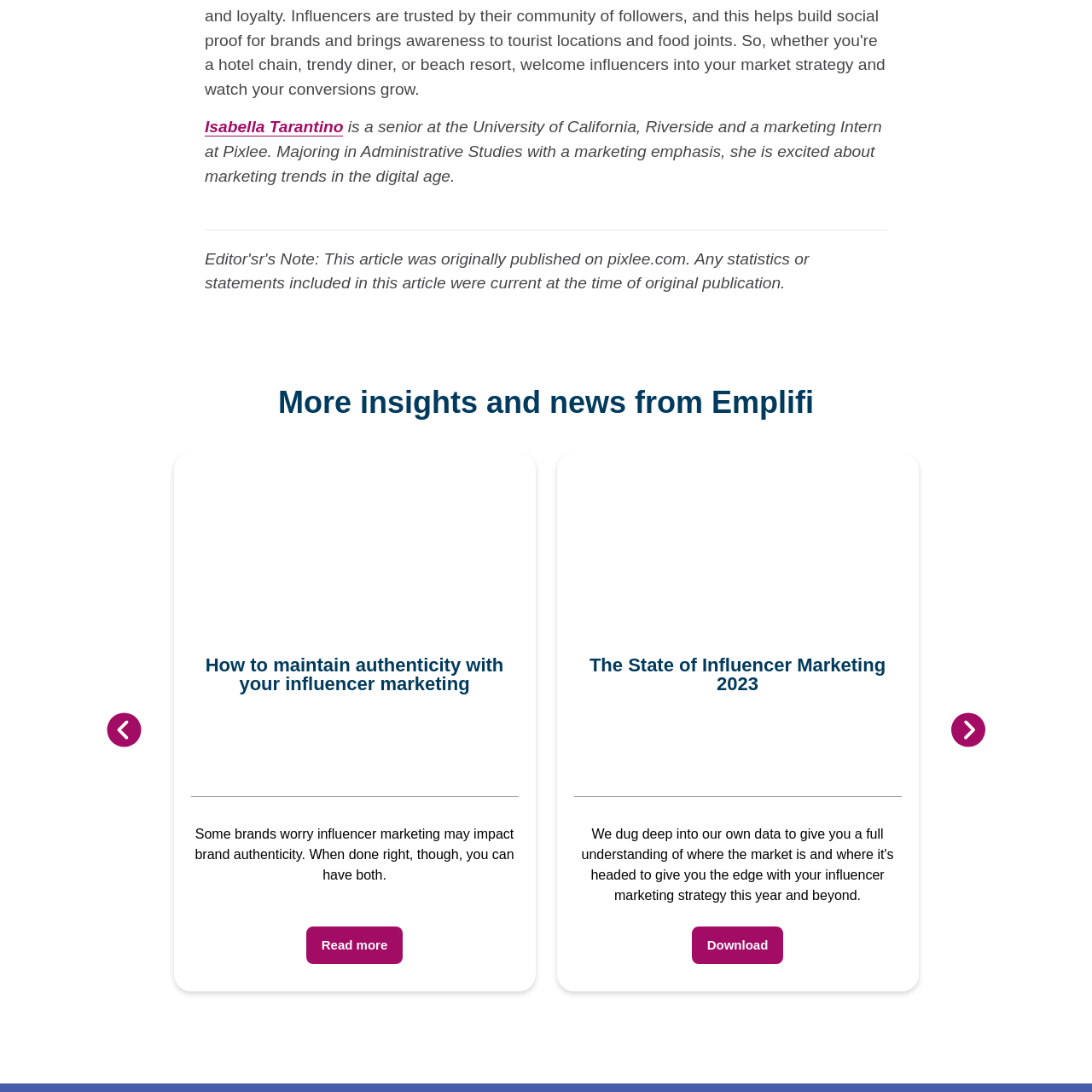What is the purpose of the image?
Consider the details within the red bounding box and provide a thorough answer to the question.

The image acts as a compelling visual backdrop for the insights presented, aiming to reassure brands about the effectiveness of influencer partnerships in today's digital marketing landscape, which suggests that the purpose of the image is to provide a visual representation of the concept of balancing brand authenticity with influencer marketing strategies.